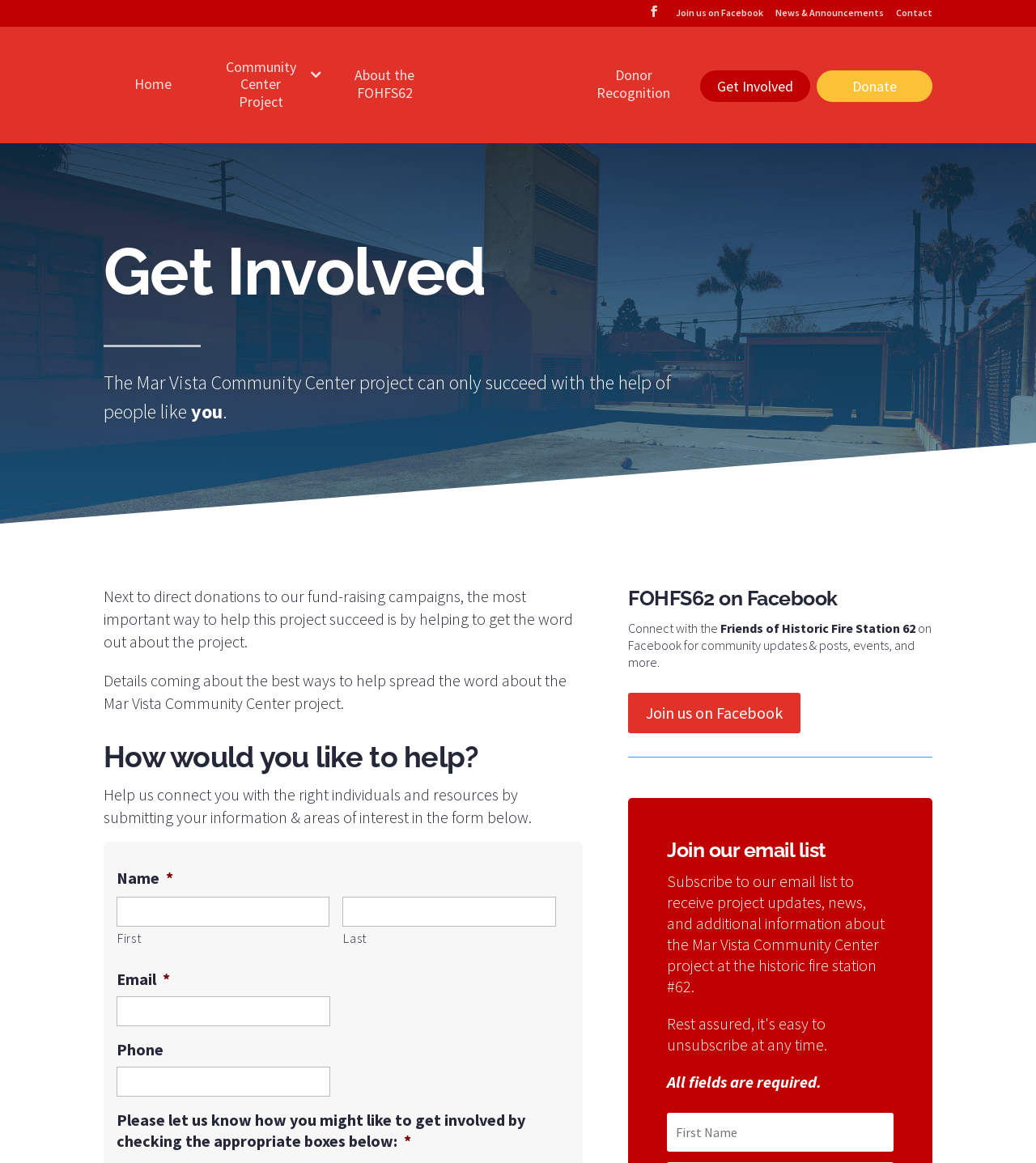Provide the bounding box coordinates of the section that needs to be clicked to accomplish the following instruction: "Subscribe to the email list."

[0.644, 0.957, 0.862, 0.99]